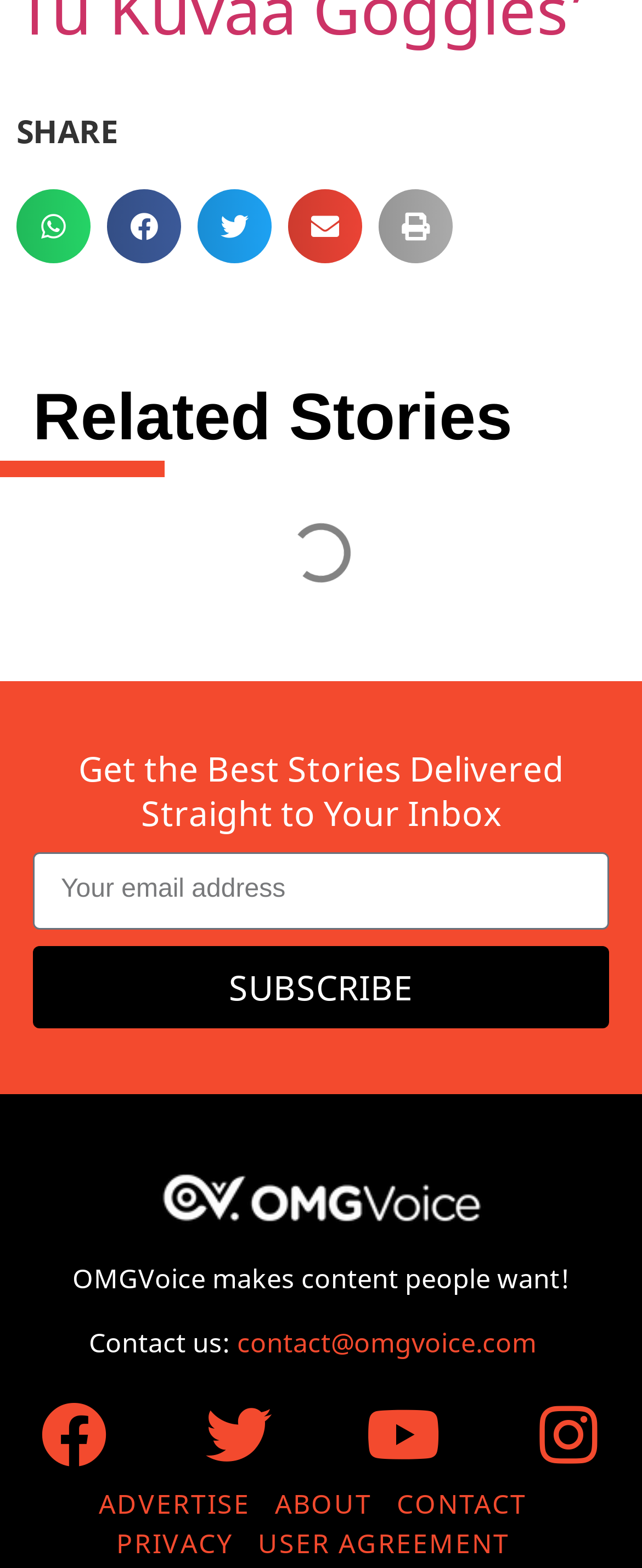Can you determine the bounding box coordinates of the area that needs to be clicked to fulfill the following instruction: "Subscribe to newsletter"?

[0.051, 0.603, 0.949, 0.656]